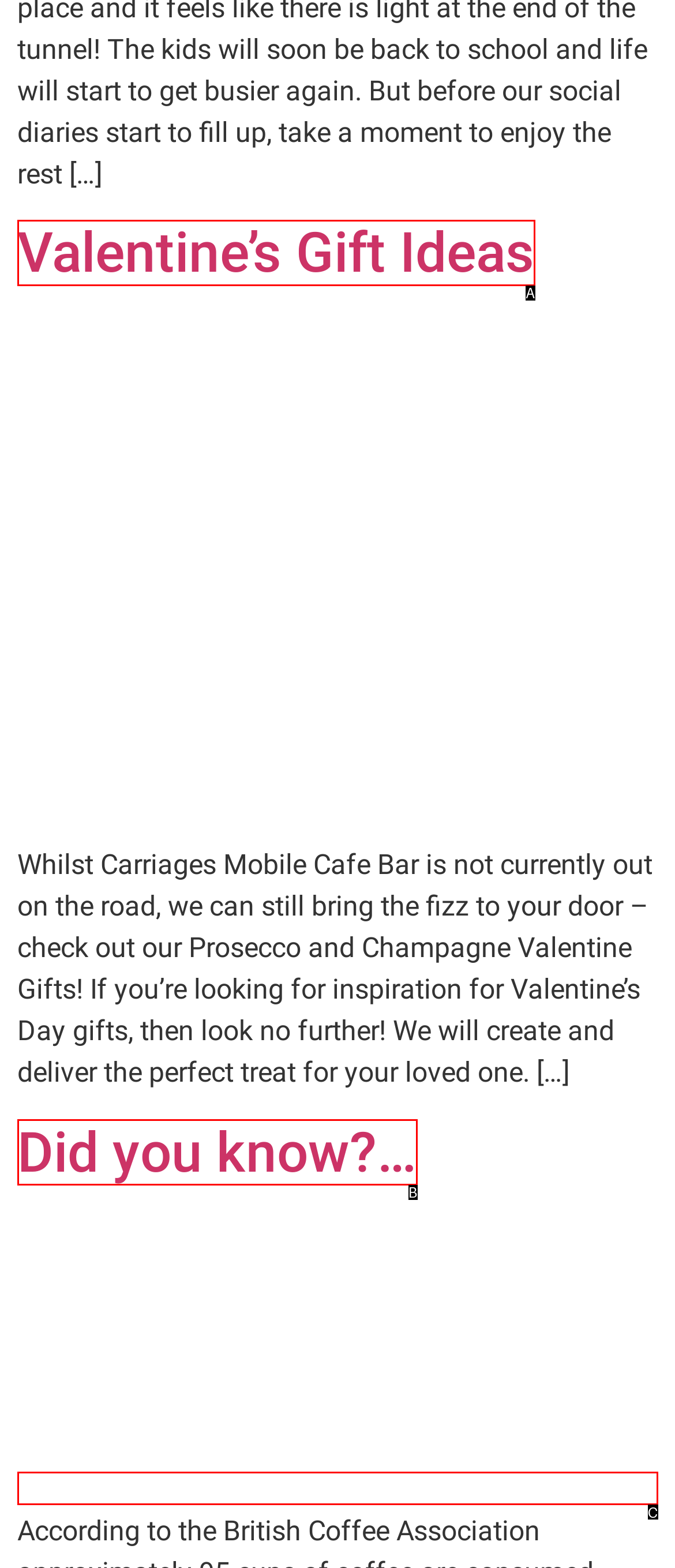Determine which option matches the element description: Valentine’s Gift Ideas
Answer using the letter of the correct option.

A